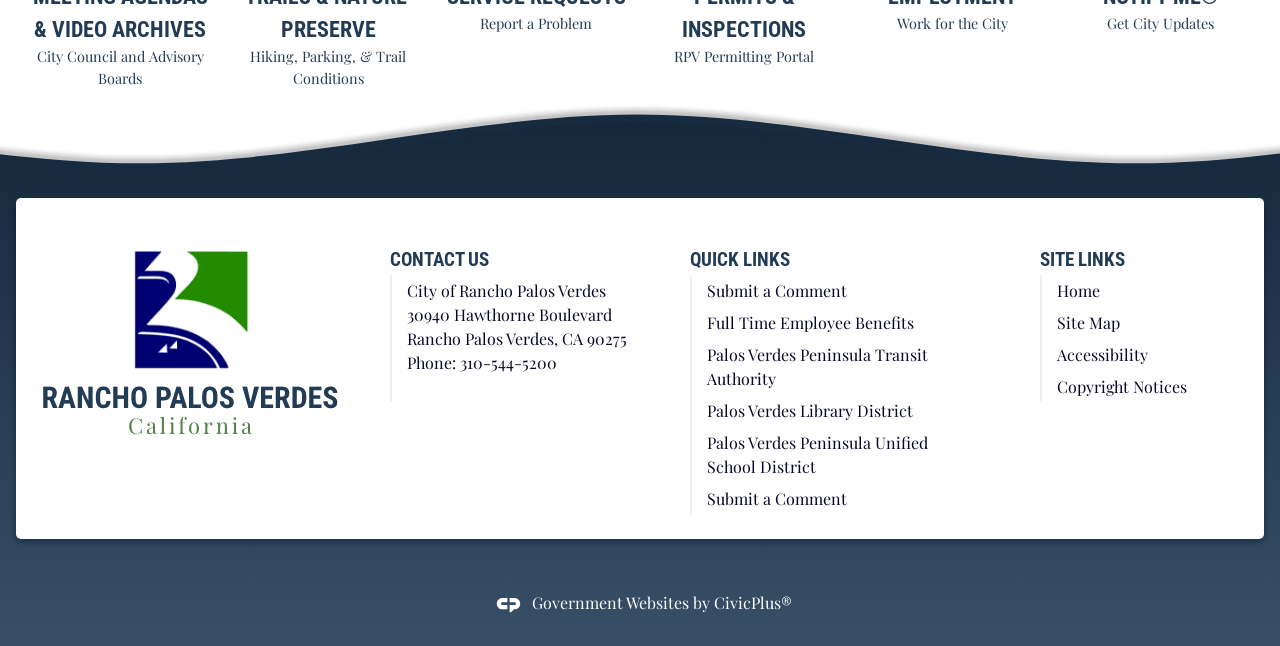Bounding box coordinates are specified in the format (top-left x, top-left y, bottom-right x, bottom-right y). All values are floating point numbers bounded between 0 and 1. Please provide the bounding box coordinate of the region this sentence describes: Submit a Comment

[0.552, 0.756, 0.662, 0.788]